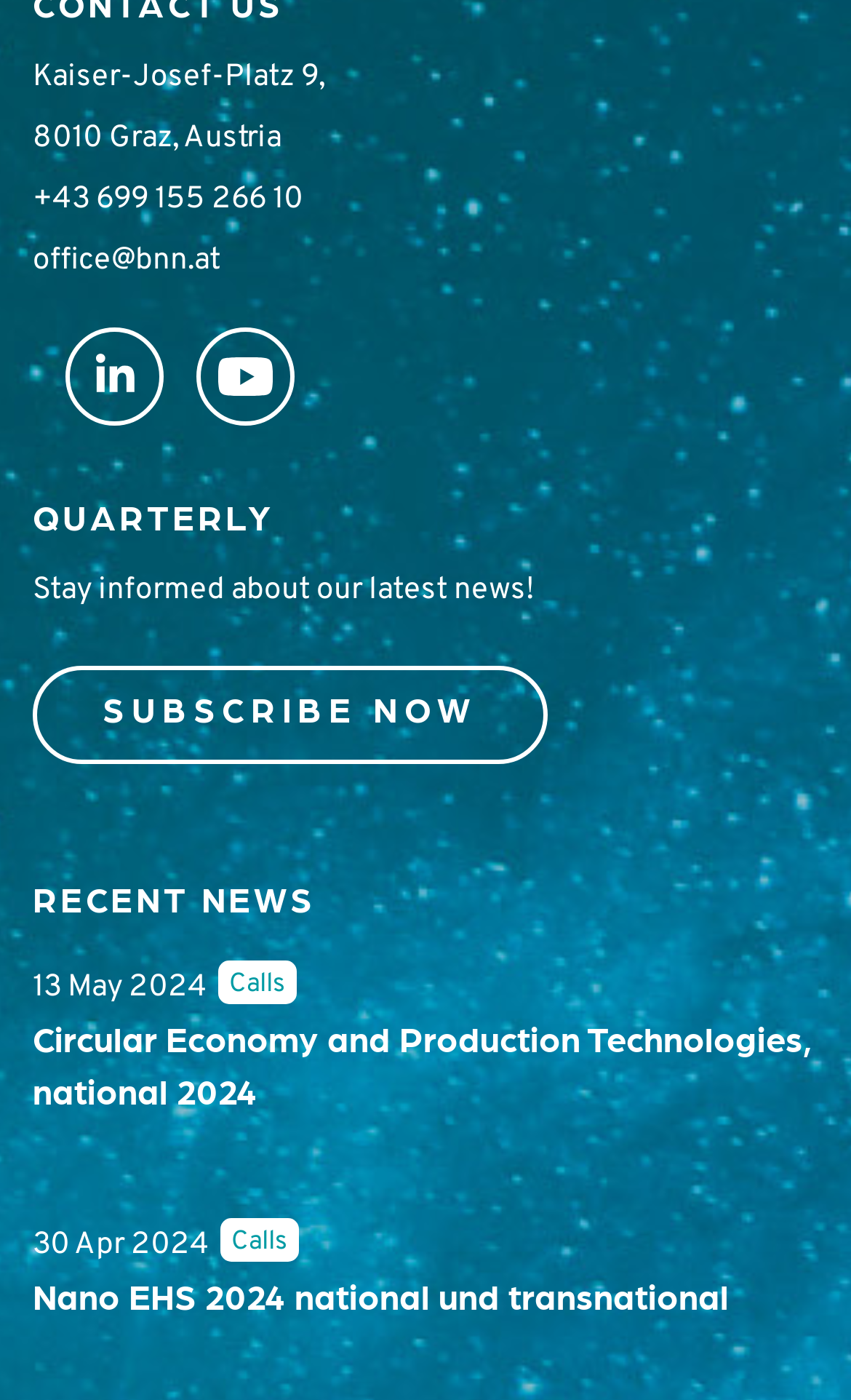Extract the bounding box coordinates for the HTML element that matches this description: "title="Visit us on Youtube"". The coordinates should be four float numbers between 0 and 1, i.e., [left, top, right, bottom].

[0.231, 0.234, 0.346, 0.304]